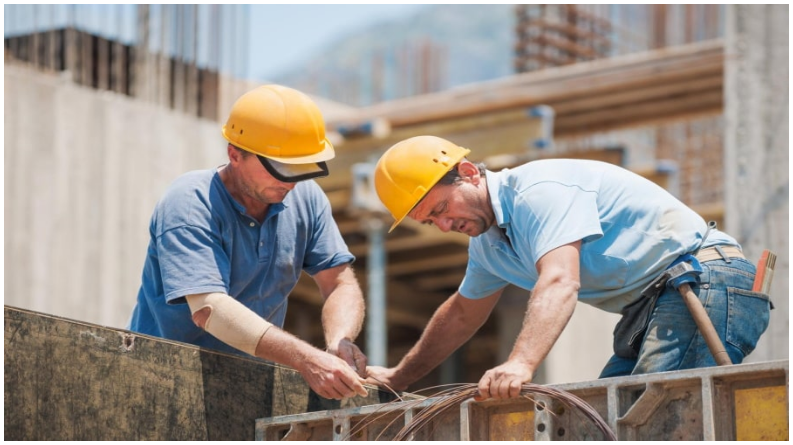What is visible in the background of the image?
Please provide a detailed and comprehensive answer to the question.

The background of the image features unfinished building structures, including exposed framing and materials typical of a construction site, which provides context to the scene and emphasizes the importance of teamwork and expert assessment in construction projects.